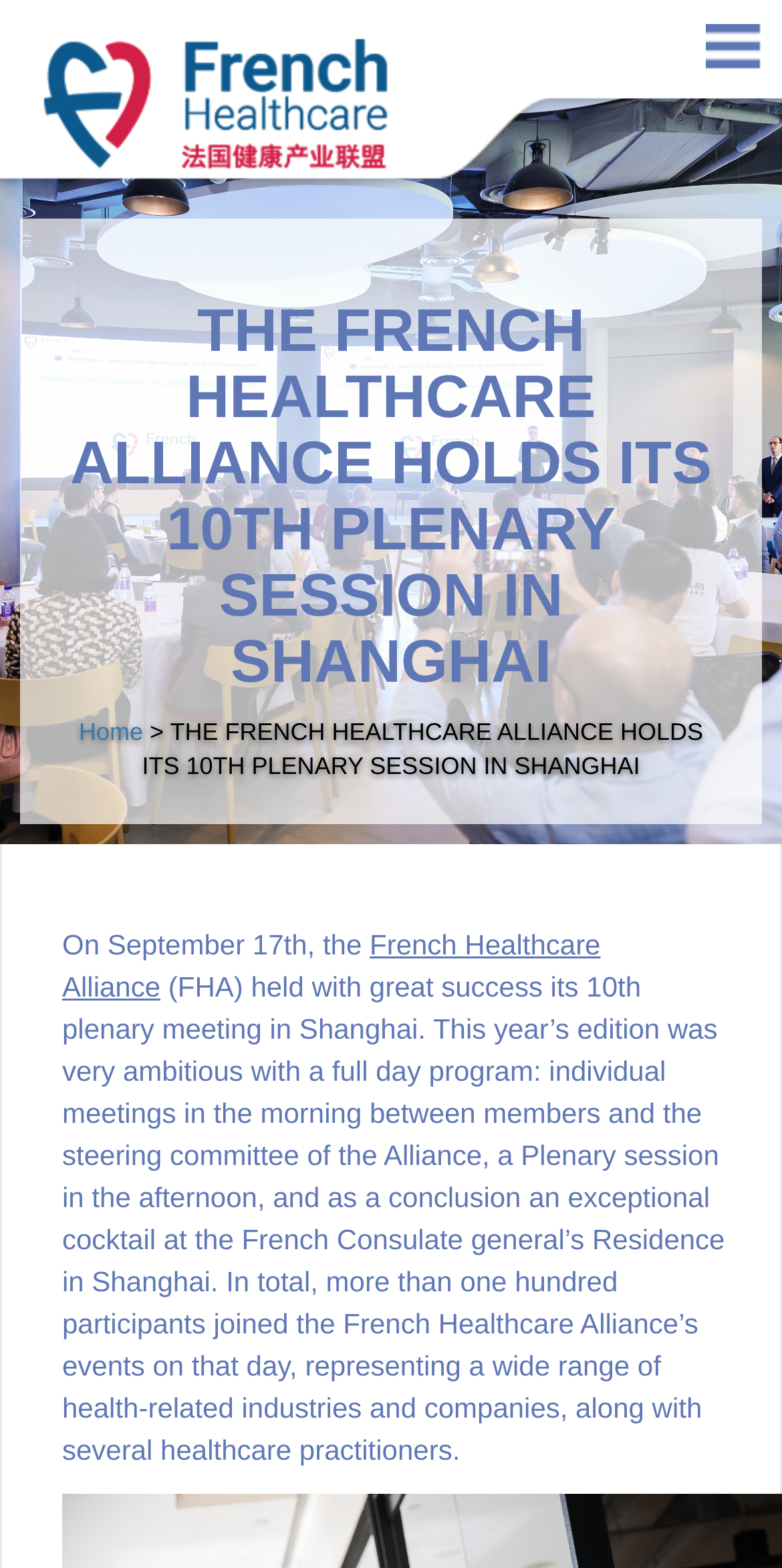Predict the bounding box for the UI component with the following description: "Skip to main content".

[0.0, 0.0, 0.325, 0.001]